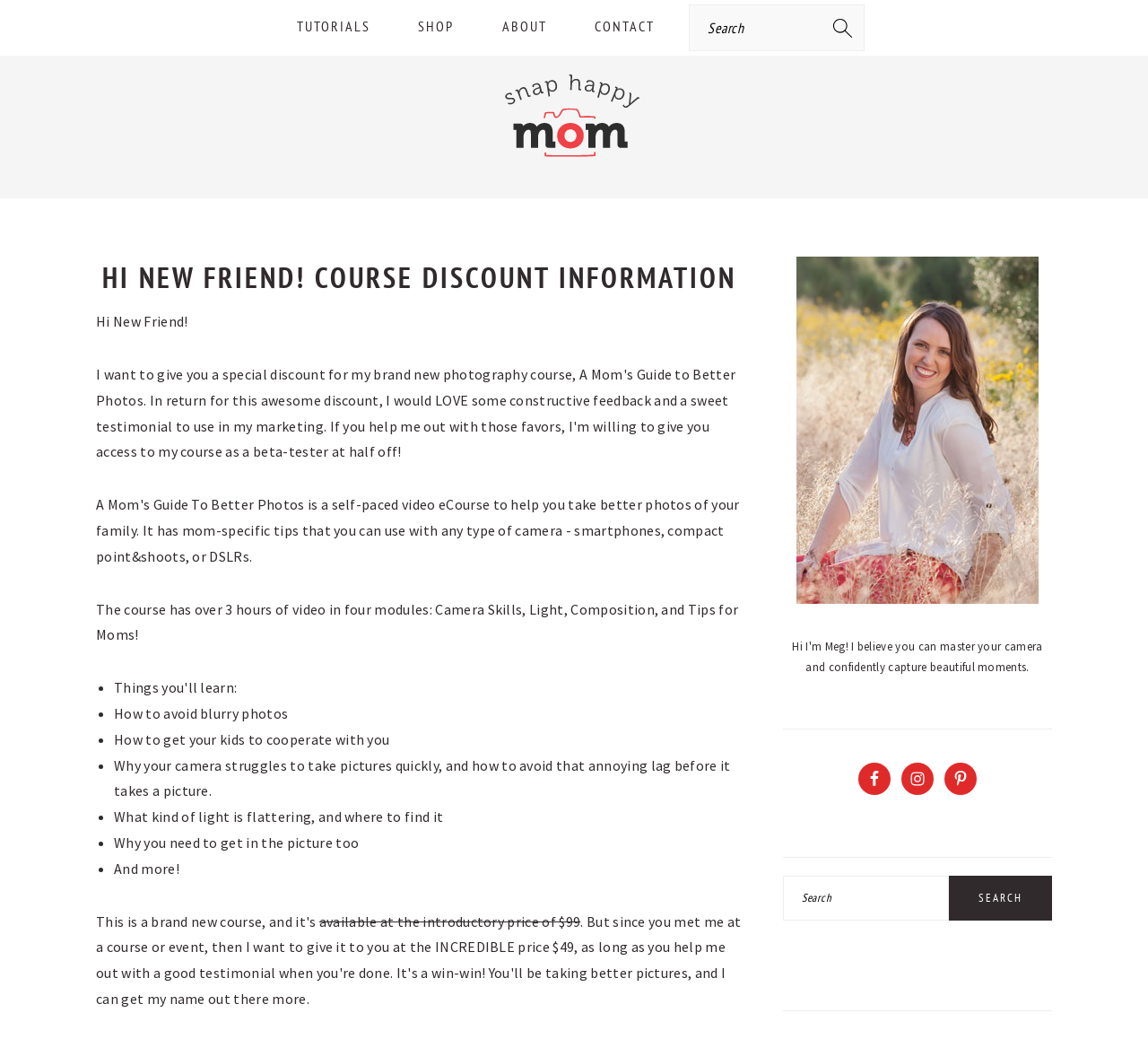Please specify the bounding box coordinates in the format (top-left x, top-left y, bottom-right x, bottom-right y), with values ranging from 0 to 1. Identify the bounding box for the UI component described as follows: title="Snap Happy Mom"

[0.359, 0.127, 0.641, 0.18]